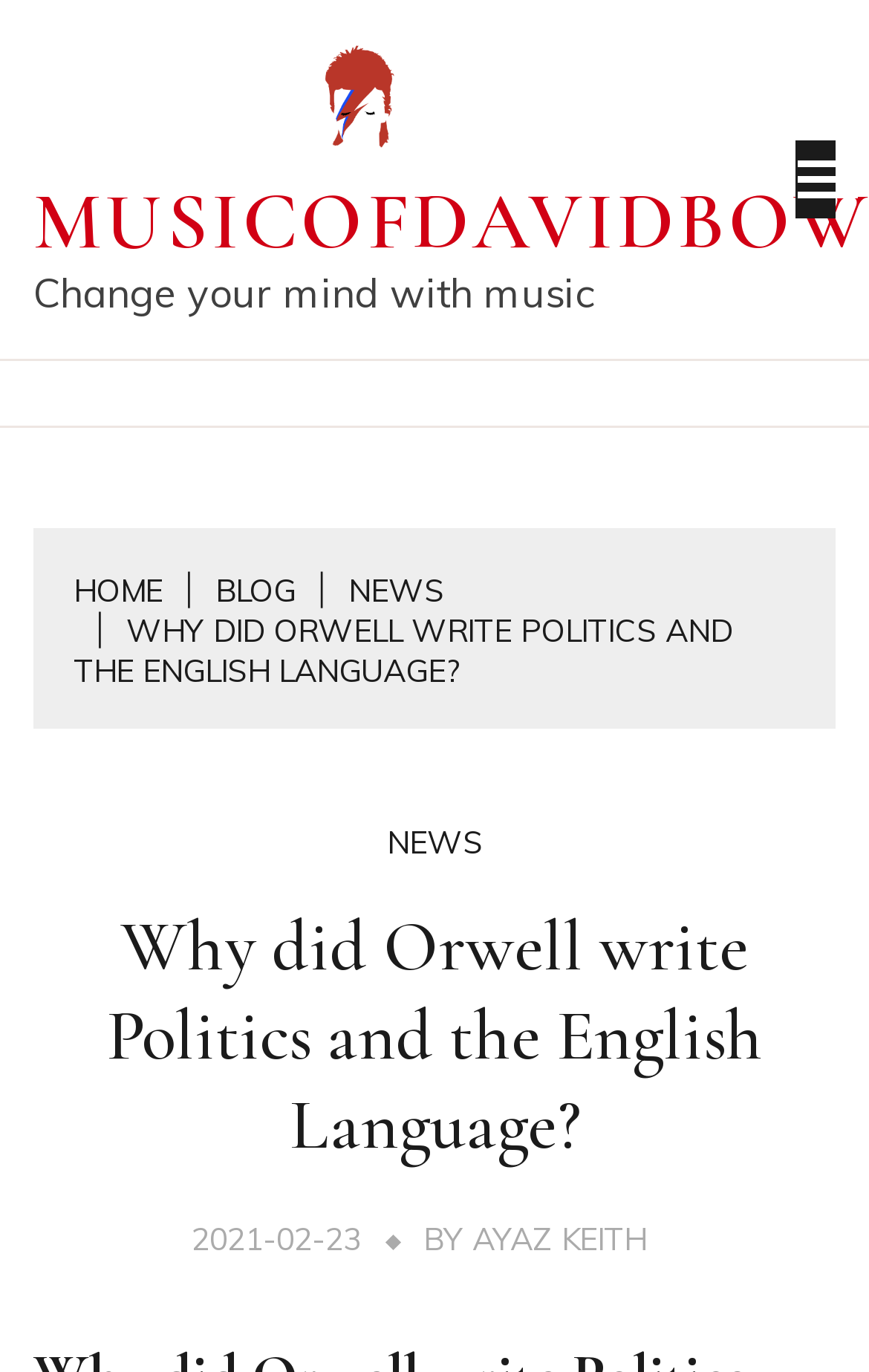Using the provided description 6,660,948, find the bounding box coordinates for the UI element. Provide the coordinates in (top-left x, top-left y, bottom-right x, bottom-right y) format, ensuring all values are between 0 and 1.

None